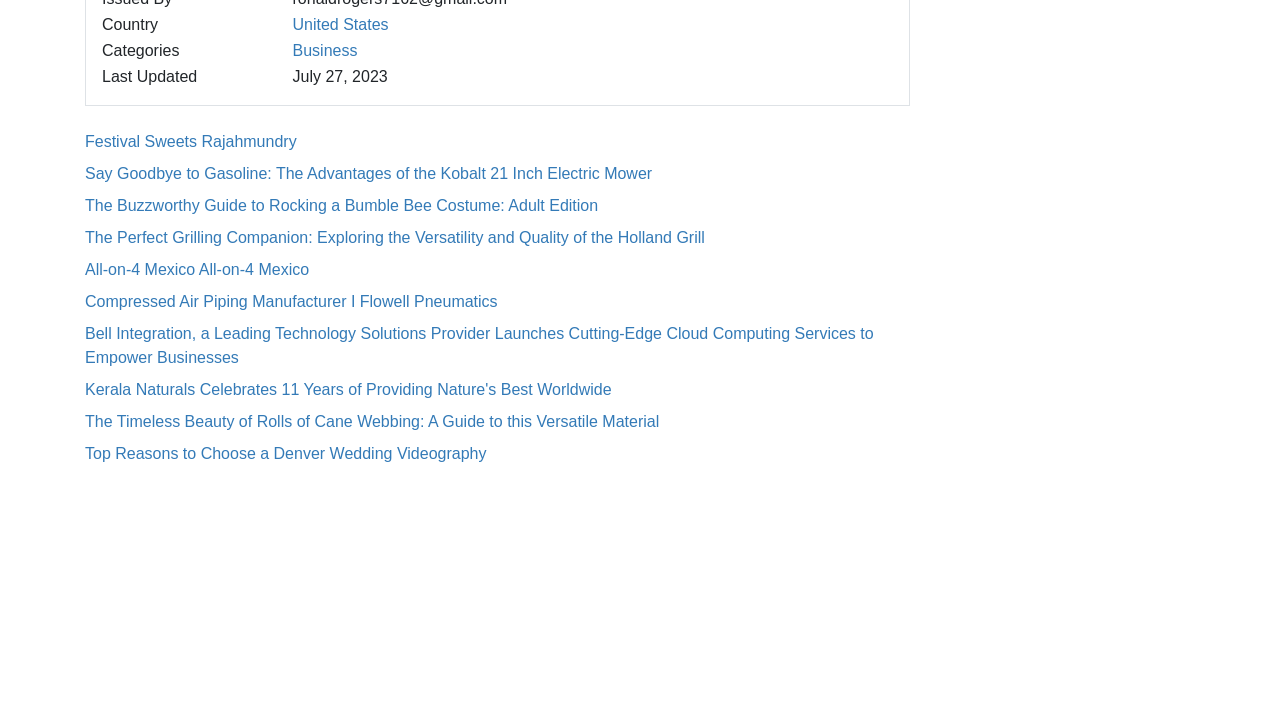Utilize the details in the image to thoroughly answer the following question: What is the last updated date mentioned?

The third row contains a grid cell with the text 'Last Updated' and another grid cell with the text 'July 27, 2023', which indicates that the last updated date mentioned is July 27, 2023.